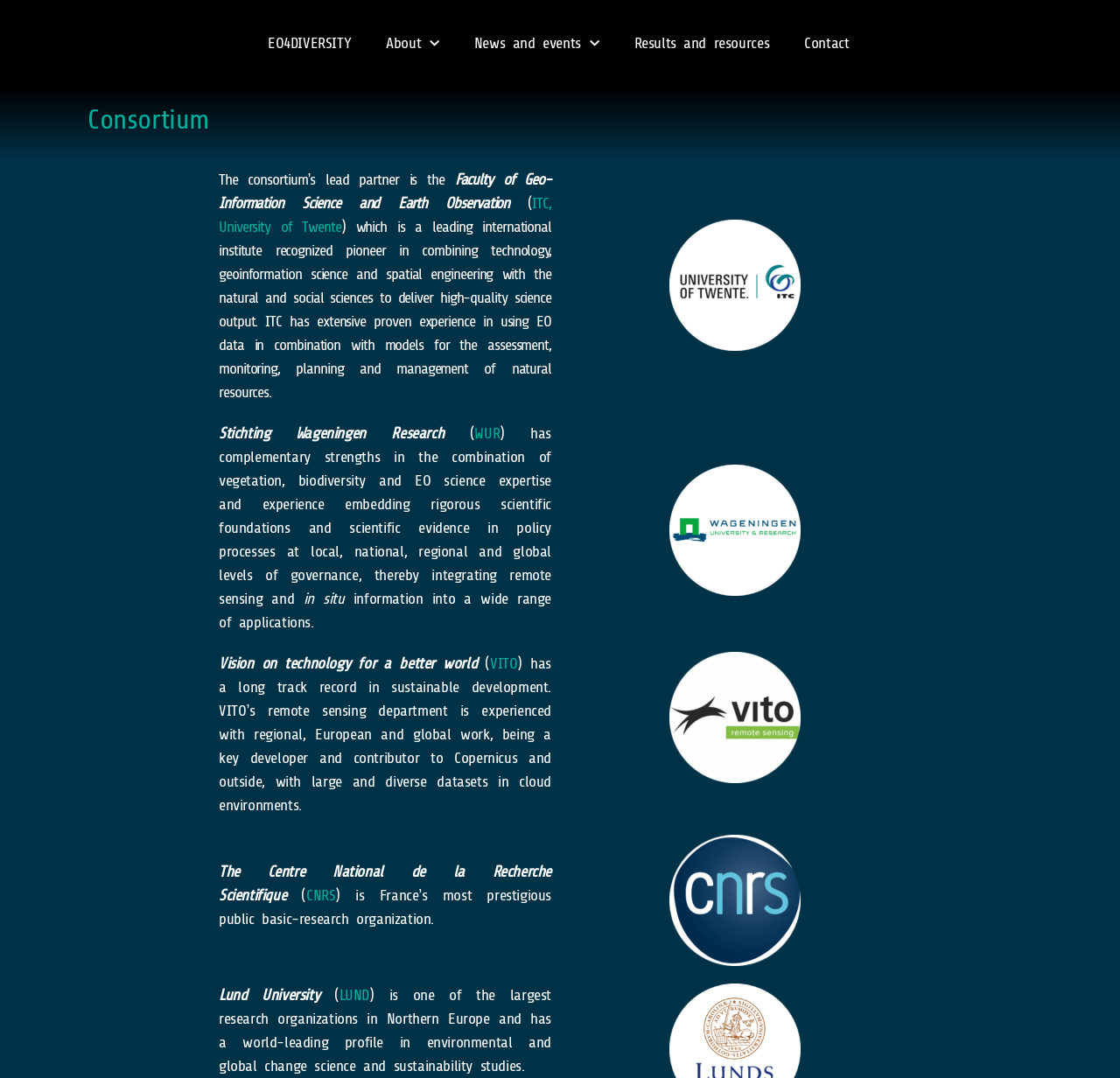What is the name of the French research organization?
Please look at the screenshot and answer using one word or phrase.

CNRS